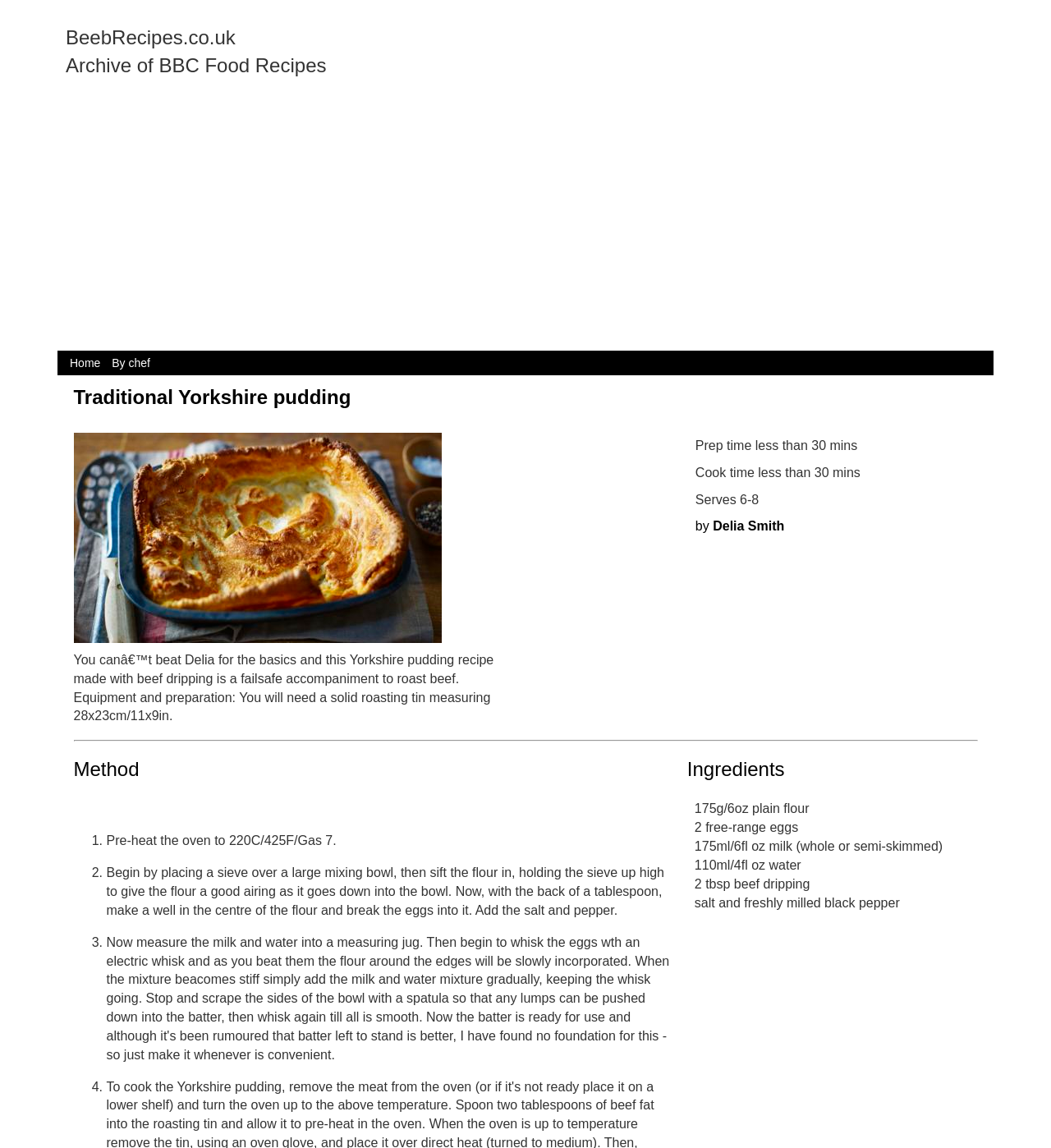Extract the bounding box coordinates of the UI element described: "by Delia Smith". Provide the coordinates in the format [left, top, right, bottom] with values ranging from 0 to 1.

[0.662, 0.452, 0.922, 0.479]